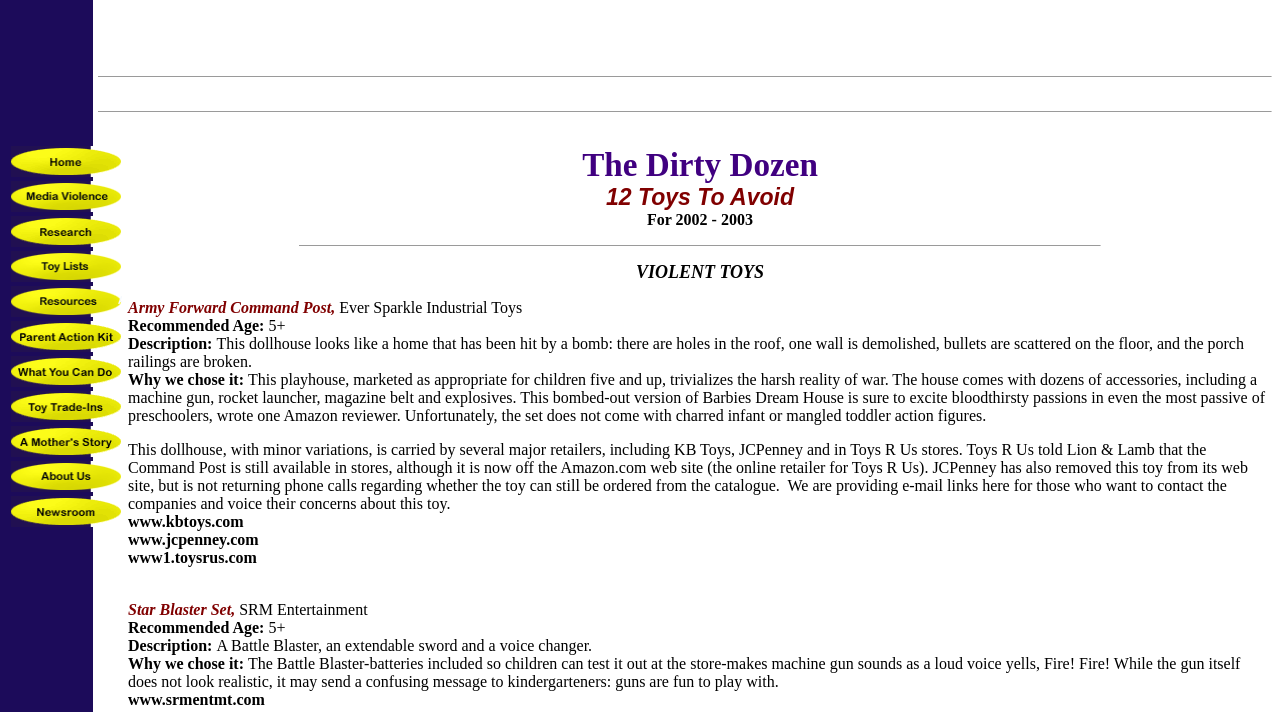Give a short answer to this question using one word or a phrase:
What is the purpose of the toy lists?

To inform parents